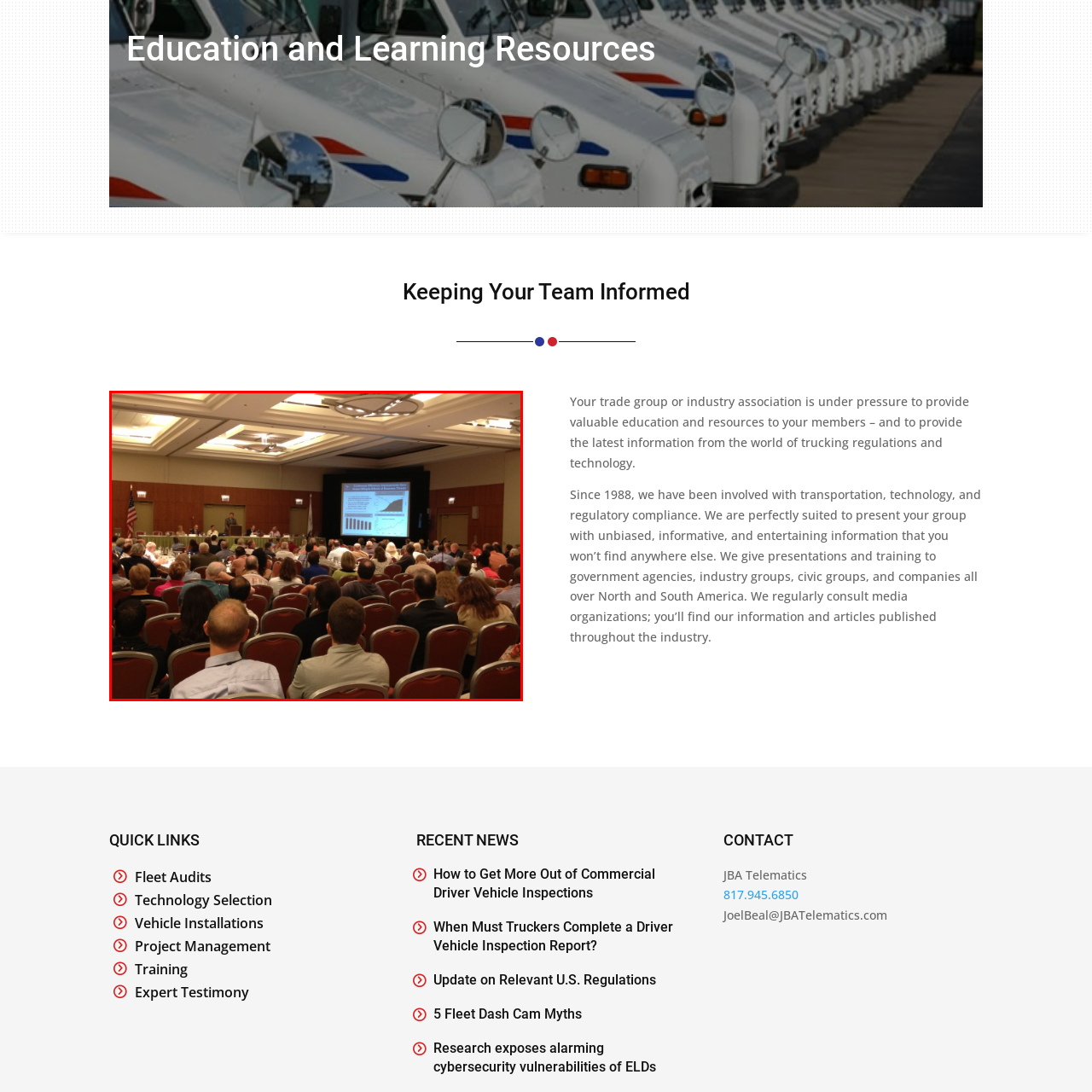What is the purpose of the gathering?
Focus on the red-bounded area of the image and reply with one word or a short phrase.

sharing insights